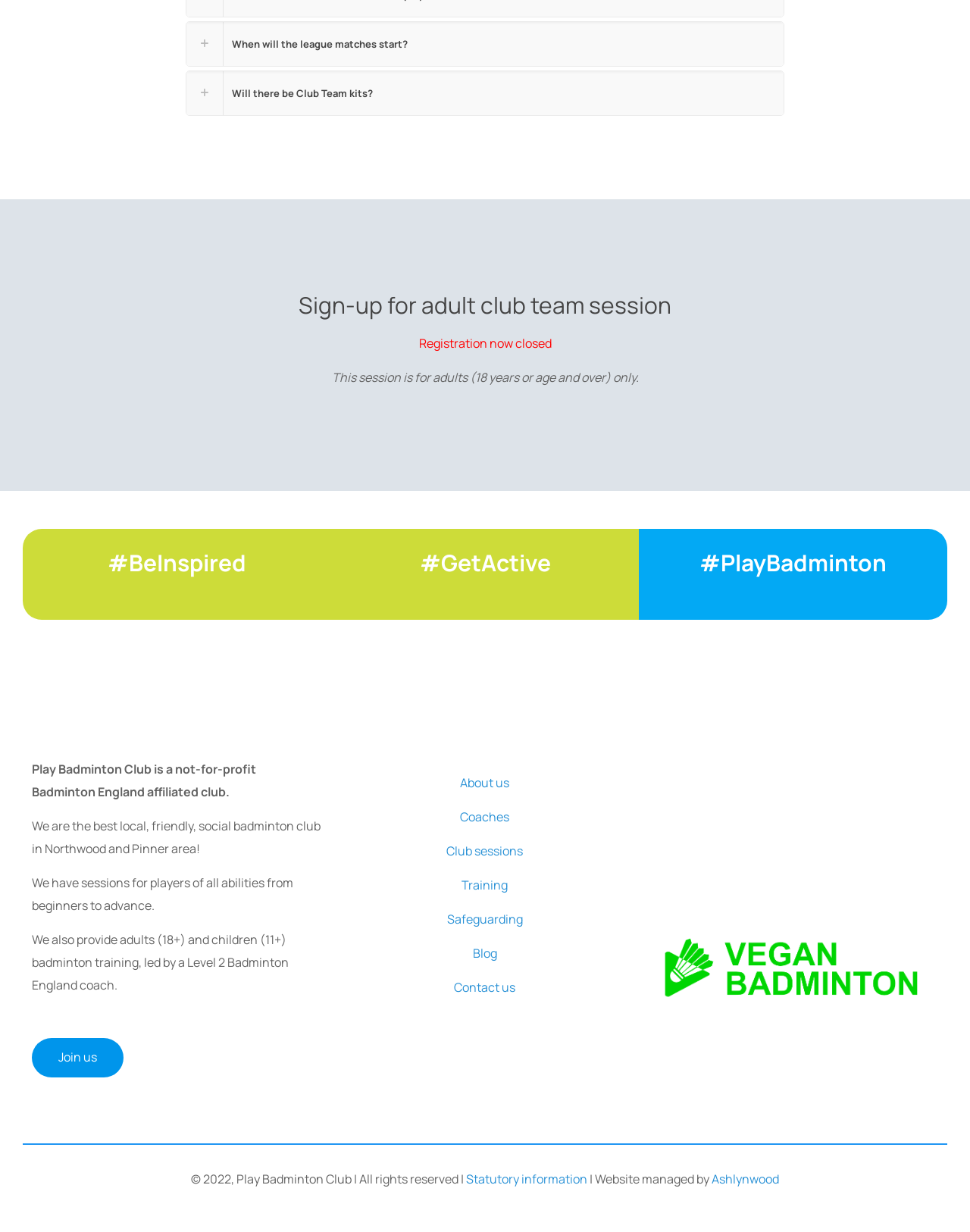Find the bounding box coordinates for the UI element whose description is: ".path{fill:none;stroke:#333;stroke-miterlimit:10;stroke-width:1.5px;}". The coordinates should be four float numbers between 0 and 1, in the format [left, top, right, bottom].

[0.668, 0.746, 0.967, 0.823]